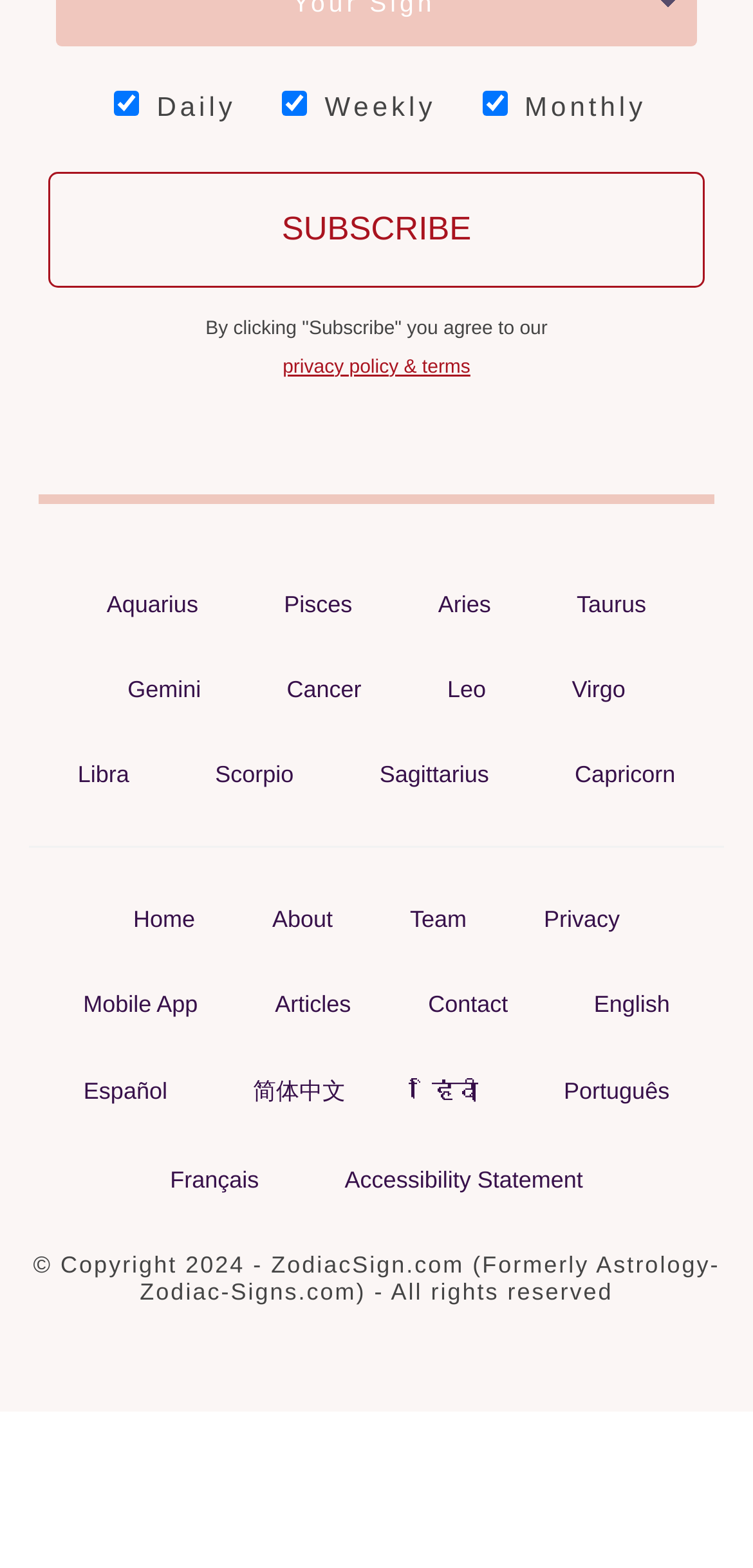Determine the bounding box for the HTML element described here: "privacy policy & terms". The coordinates should be given as [left, top, right, bottom] with each number being a float between 0 and 1.

[0.286, 0.21, 0.714, 0.247]